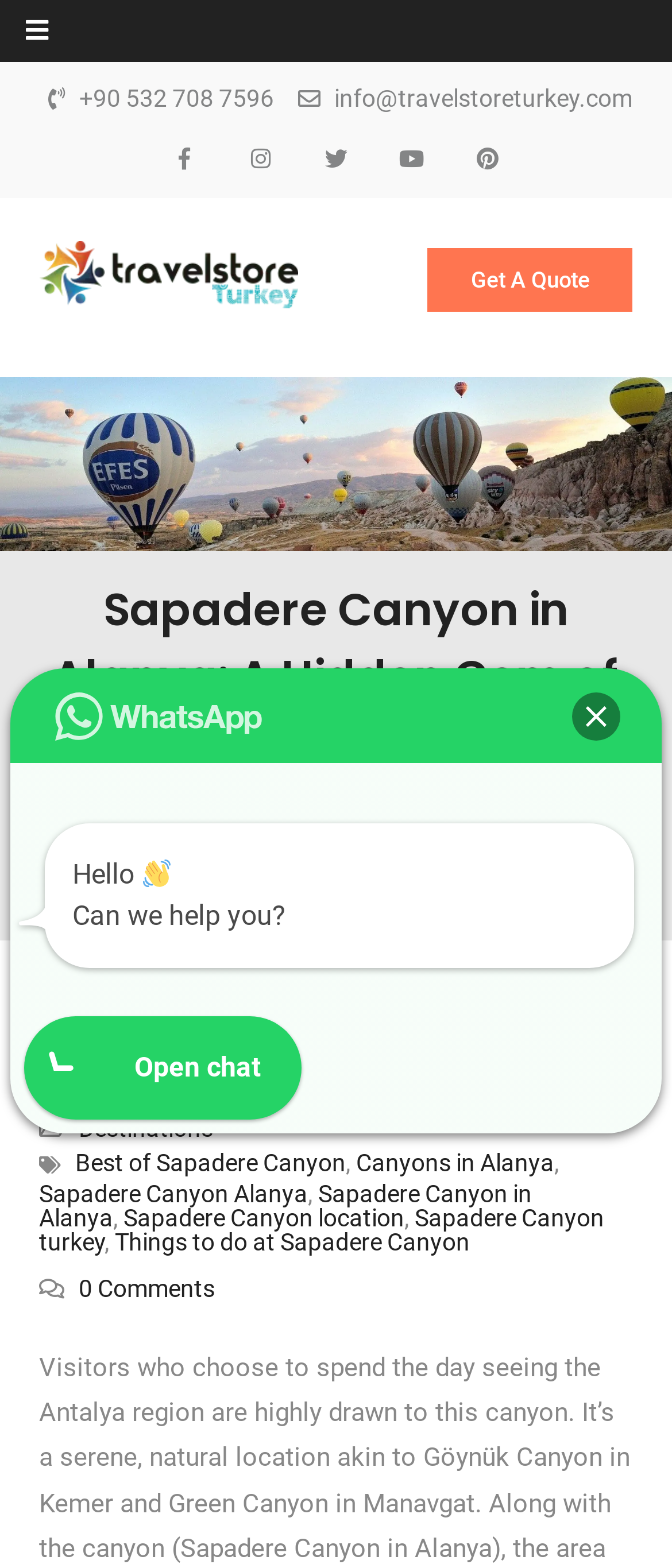How many social media links are there at the top of the webpage?
Respond with a short answer, either a single word or a phrase, based on the image.

6